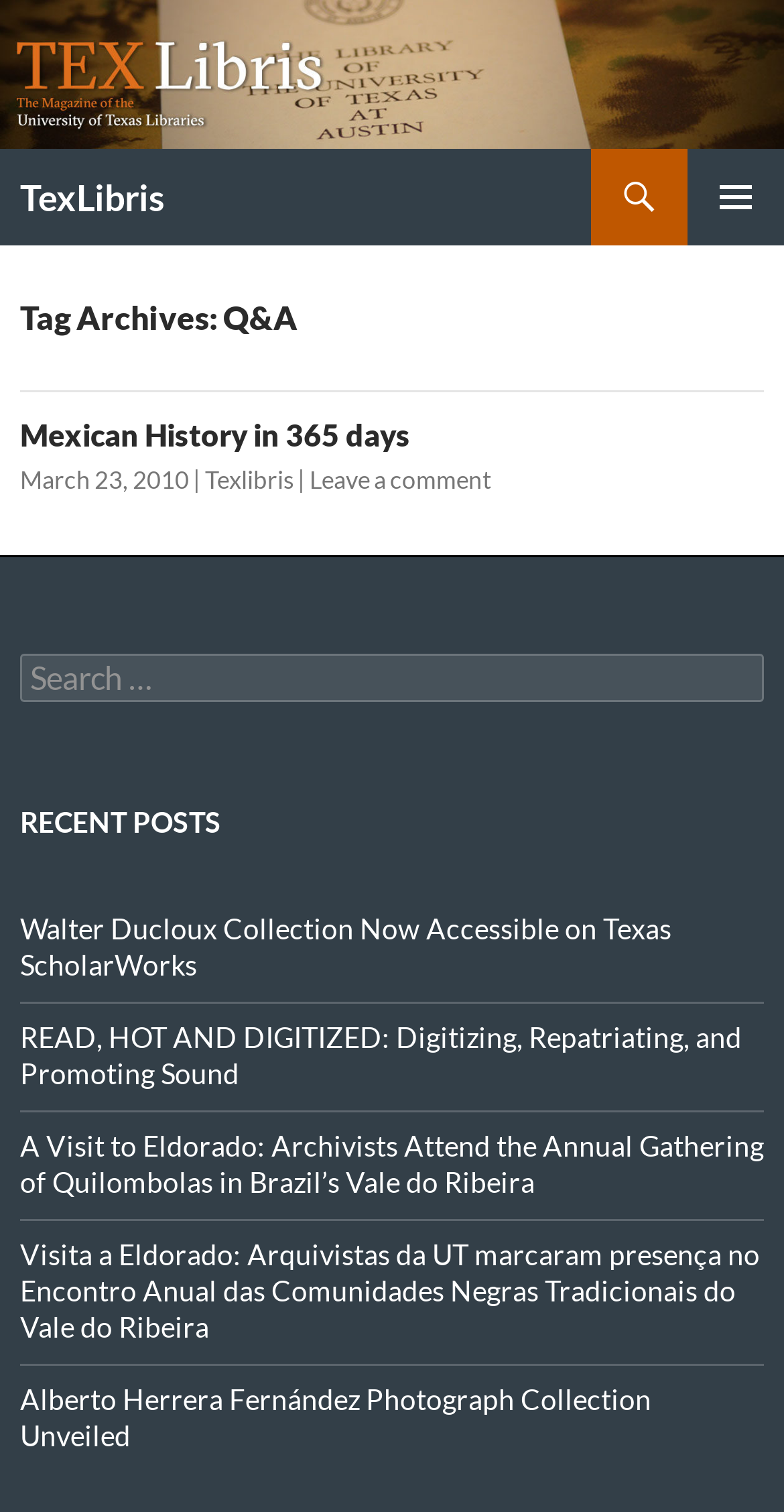Please specify the bounding box coordinates in the format (top-left x, top-left y, bottom-right x, bottom-right y), with all values as floating point numbers between 0 and 1. Identify the bounding box of the UI element described by: Mexican History in 365 days

[0.026, 0.276, 0.523, 0.3]